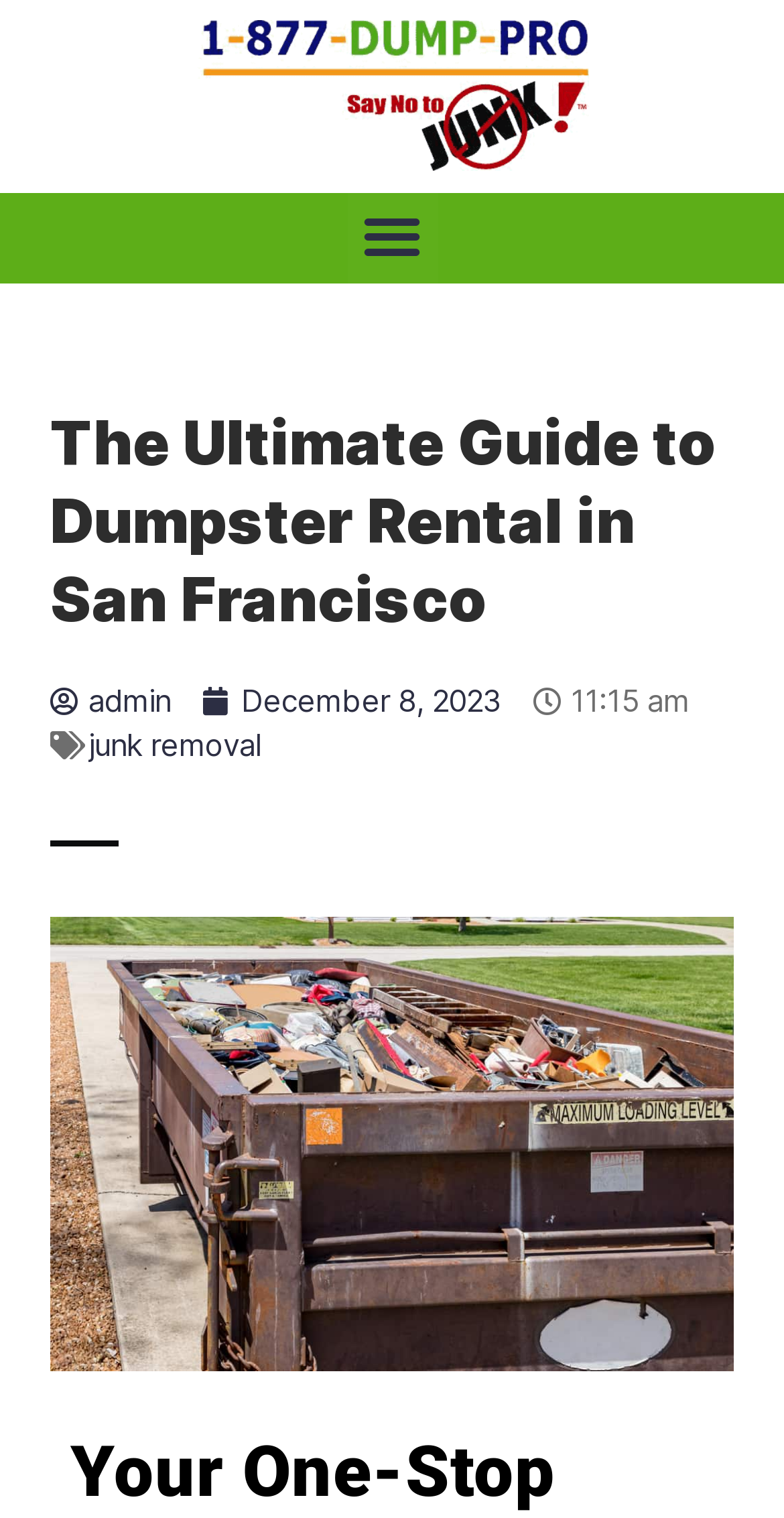What is the date displayed on the webpage?
Answer with a single word or phrase by referring to the visual content.

December 8, 2023